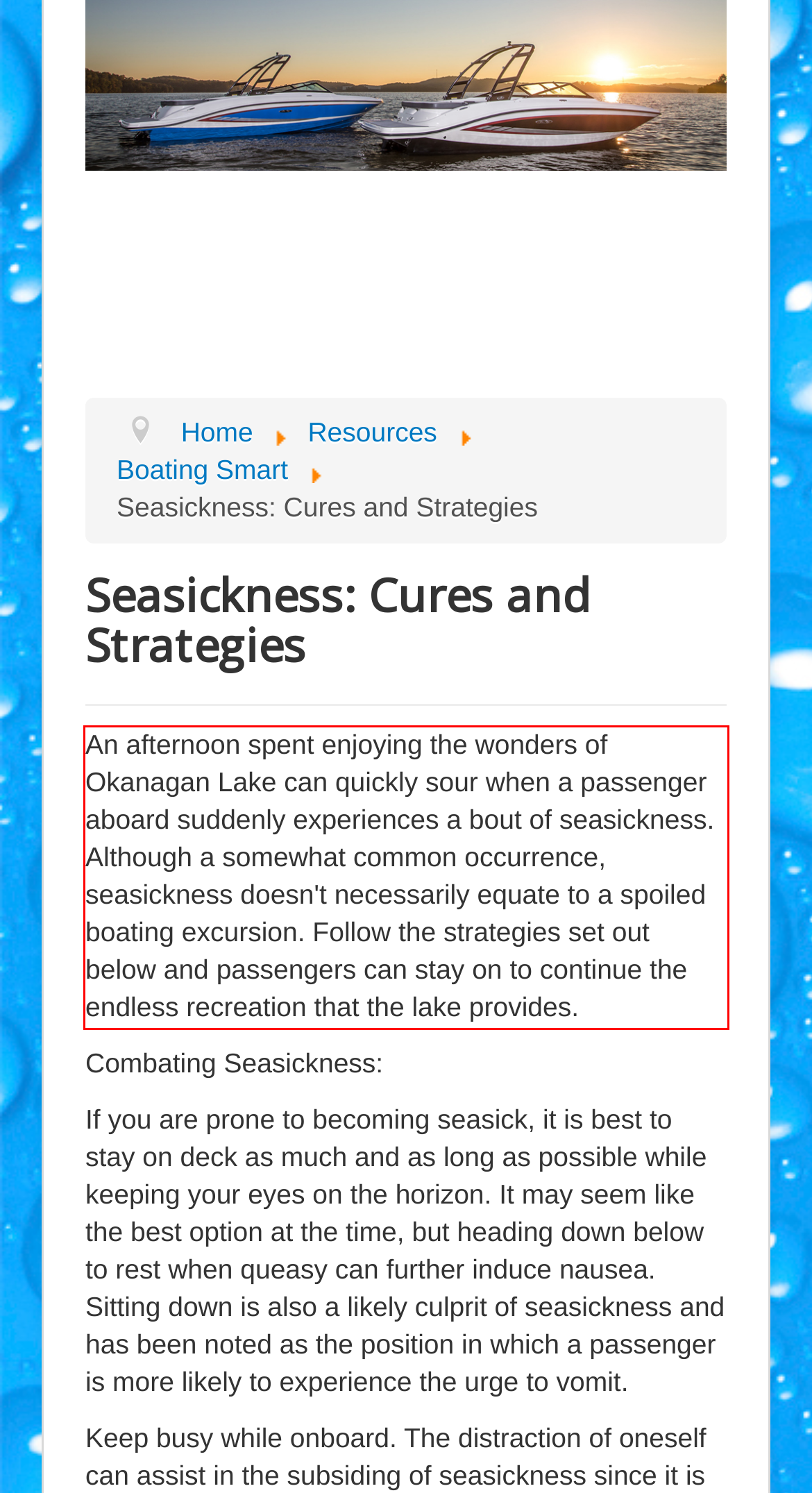Please identify the text within the red rectangular bounding box in the provided webpage screenshot.

An afternoon spent enjoying the wonders of Okanagan Lake can quickly sour when a passenger aboard suddenly experiences a bout of seasickness. Although a somewhat common occurrence, seasickness doesn't necessarily equate to a spoiled boating excursion. Follow the strategies set out below and passengers can stay on to continue the endless recreation that the lake provides.